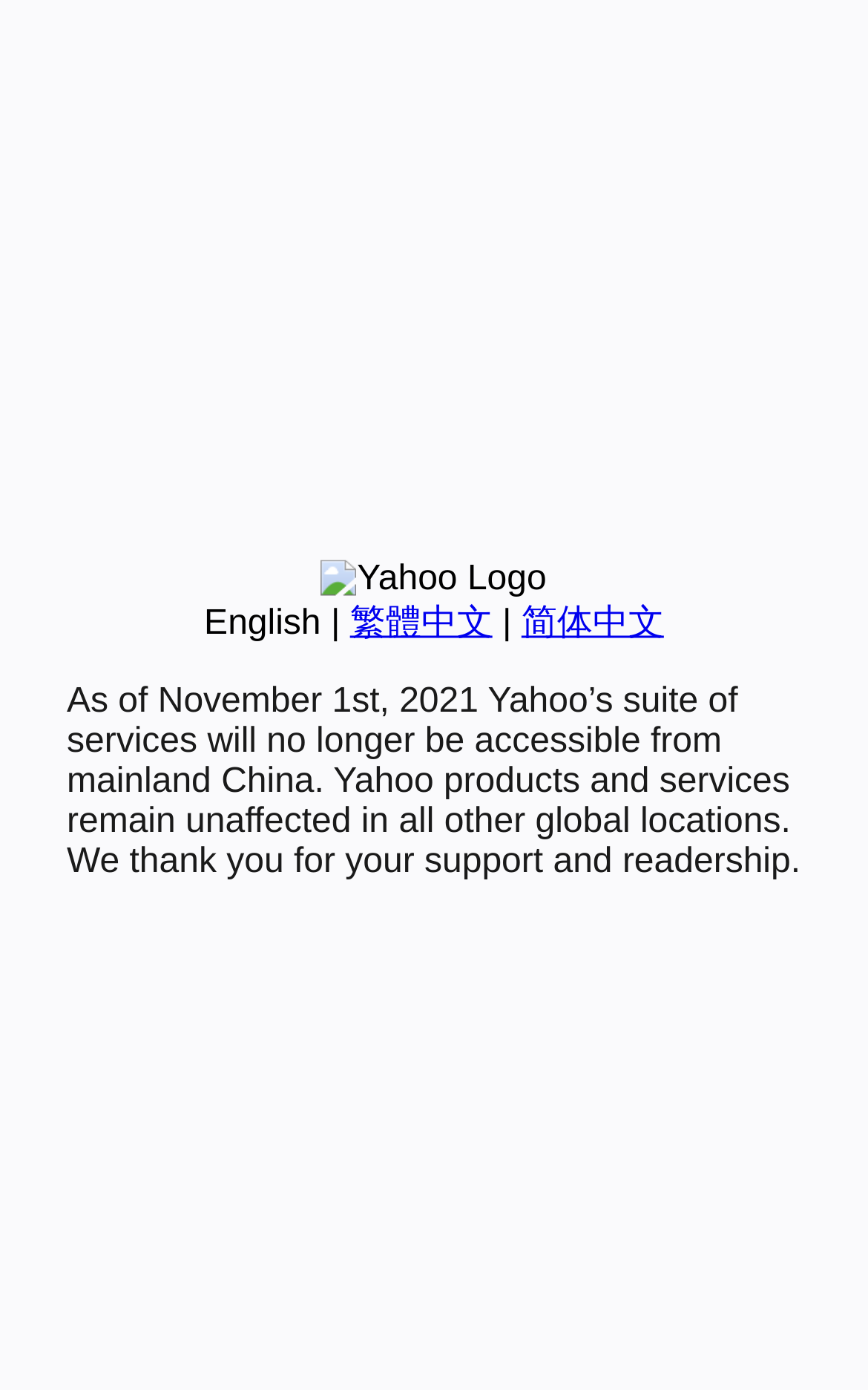Locate the bounding box of the UI element described by: "简体中文" in the given webpage screenshot.

[0.601, 0.435, 0.765, 0.462]